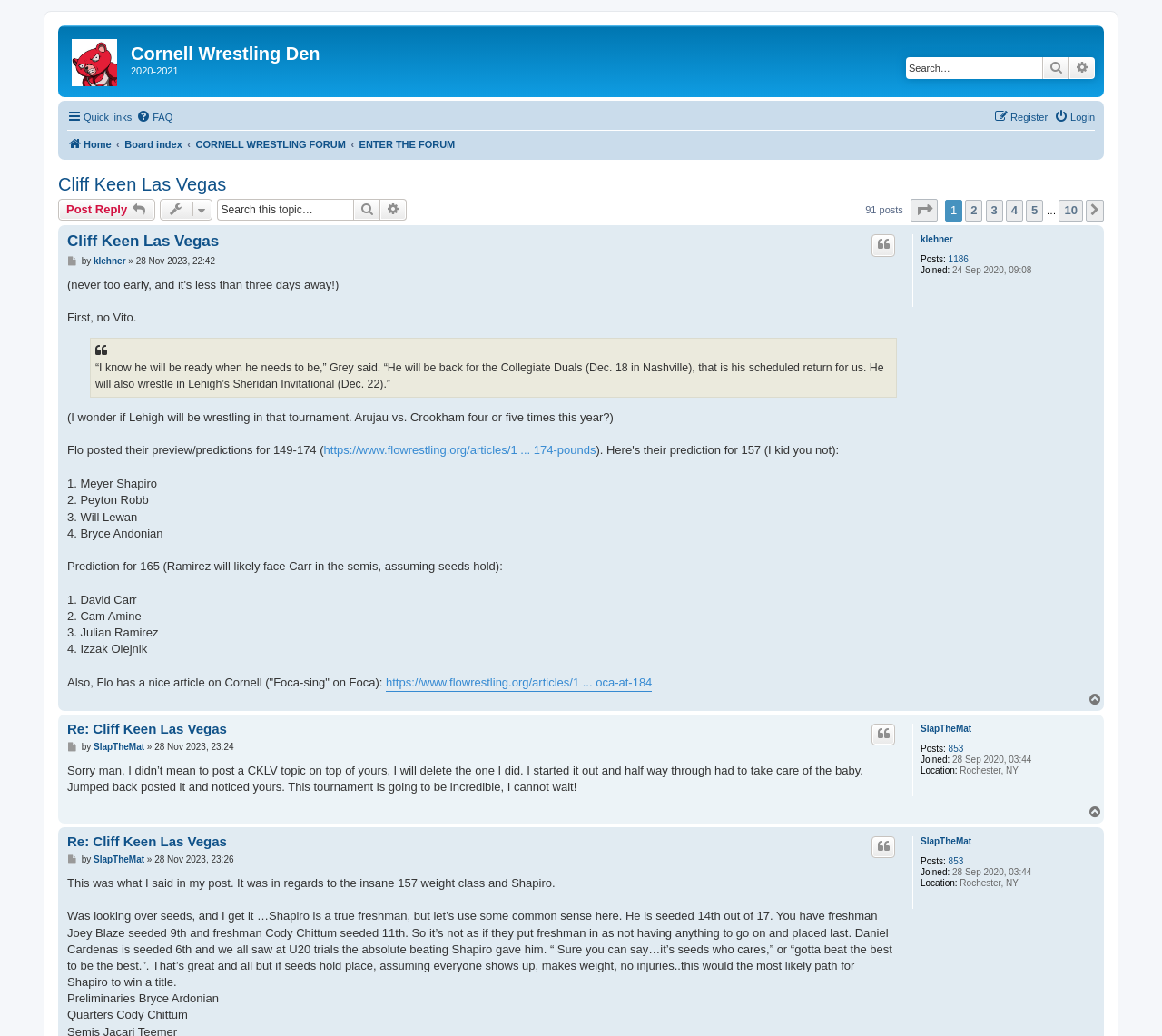Who is the author of the post?
Using the screenshot, give a one-word or short phrase answer.

klehner